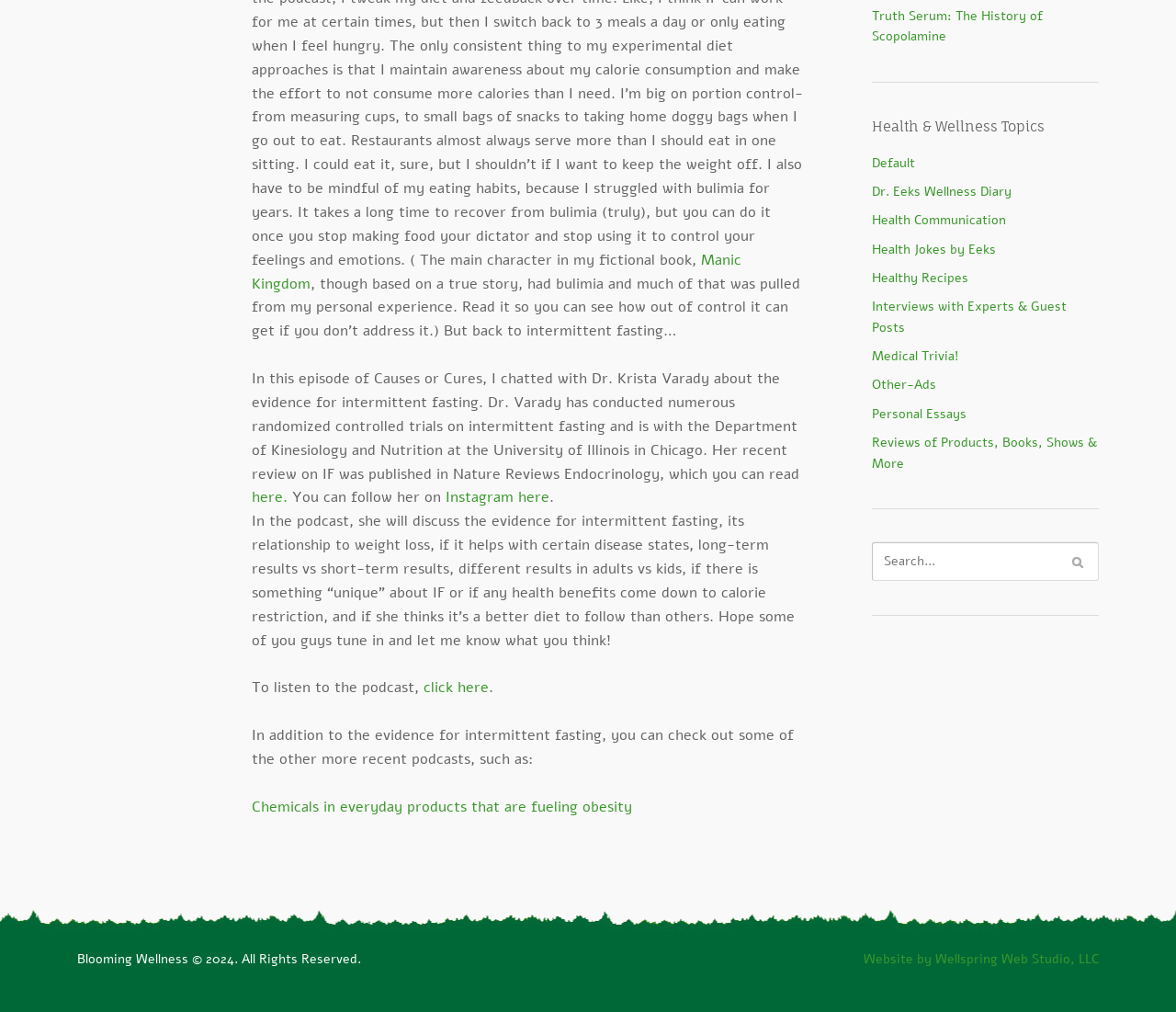Given the element description, predict the bounding box coordinates in the format (top-left x, top-left y, bottom-right x, bottom-right y), using floating point numbers between 0 and 1: DONATE

None